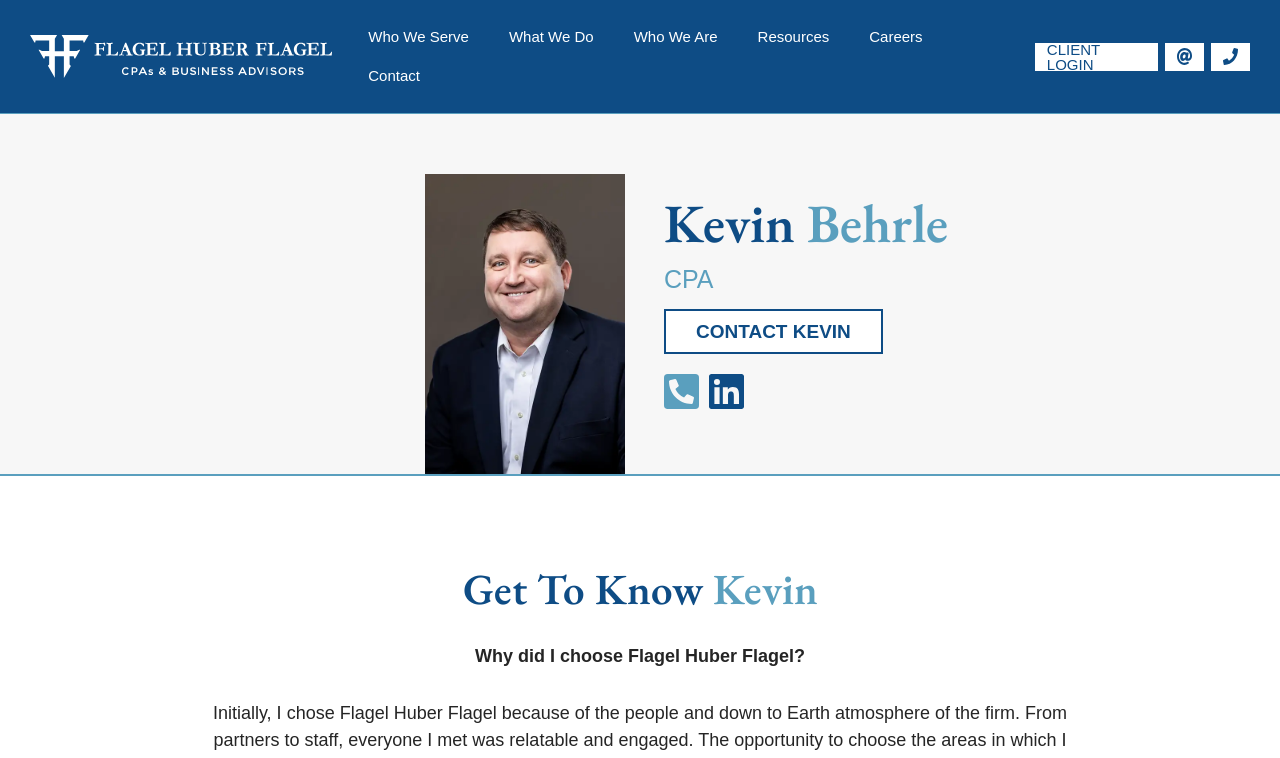Please identify the bounding box coordinates of the element's region that I should click in order to complete the following instruction: "View Who We Serve". The bounding box coordinates consist of four float numbers between 0 and 1, i.e., [left, top, right, bottom].

[0.272, 0.024, 0.382, 0.075]